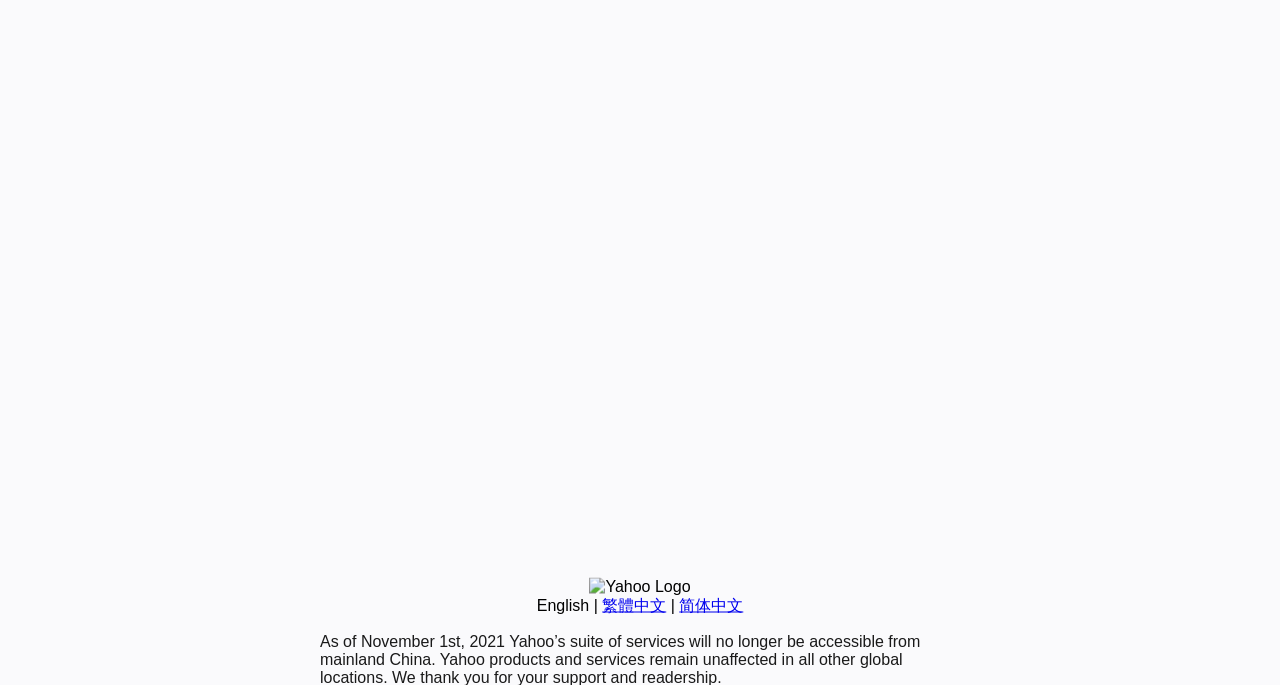Given the description: "繁體中文", determine the bounding box coordinates of the UI element. The coordinates should be formatted as four float numbers between 0 and 1, [left, top, right, bottom].

[0.47, 0.871, 0.52, 0.896]